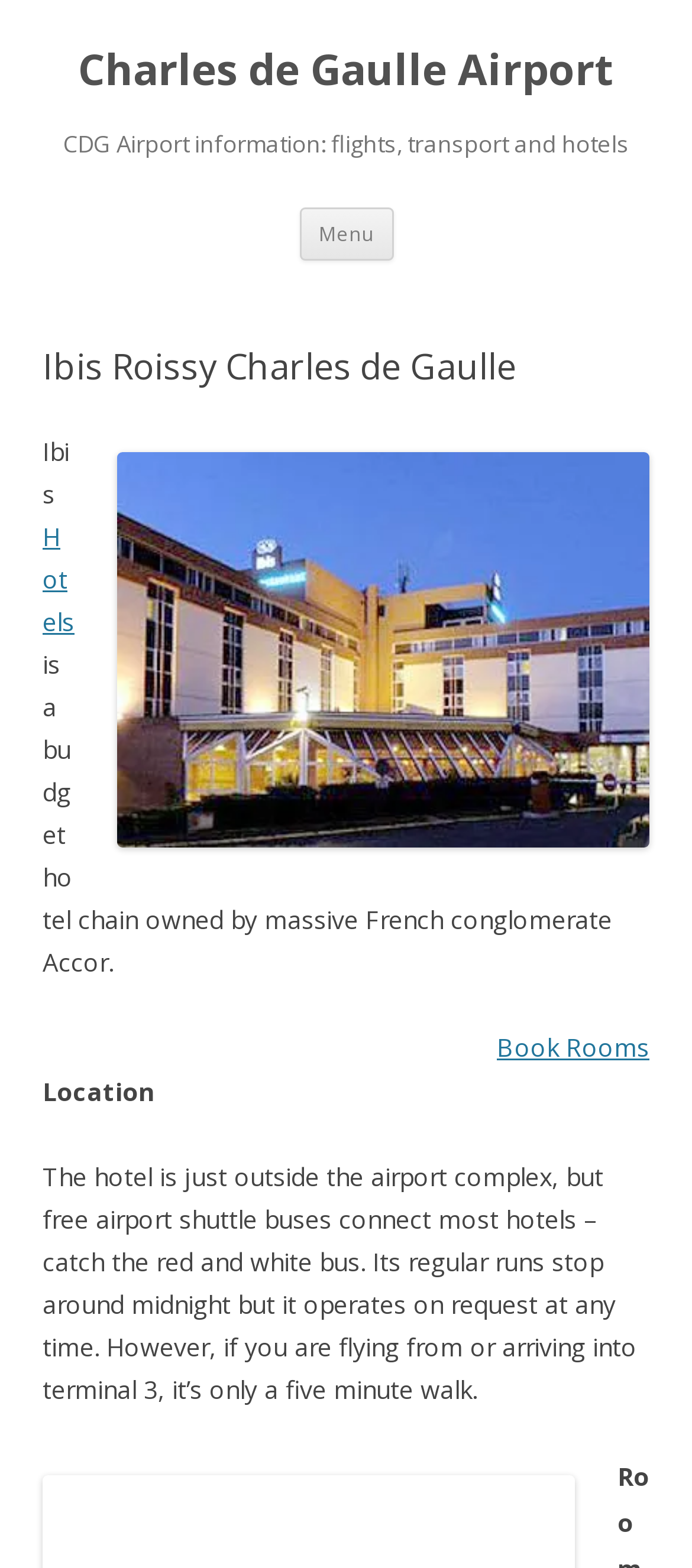Bounding box coordinates are specified in the format (top-left x, top-left y, bottom-right x, bottom-right y). All values are floating point numbers bounded between 0 and 1. Please provide the bounding box coordinate of the region this sentence describes: Menu

[0.432, 0.132, 0.568, 0.166]